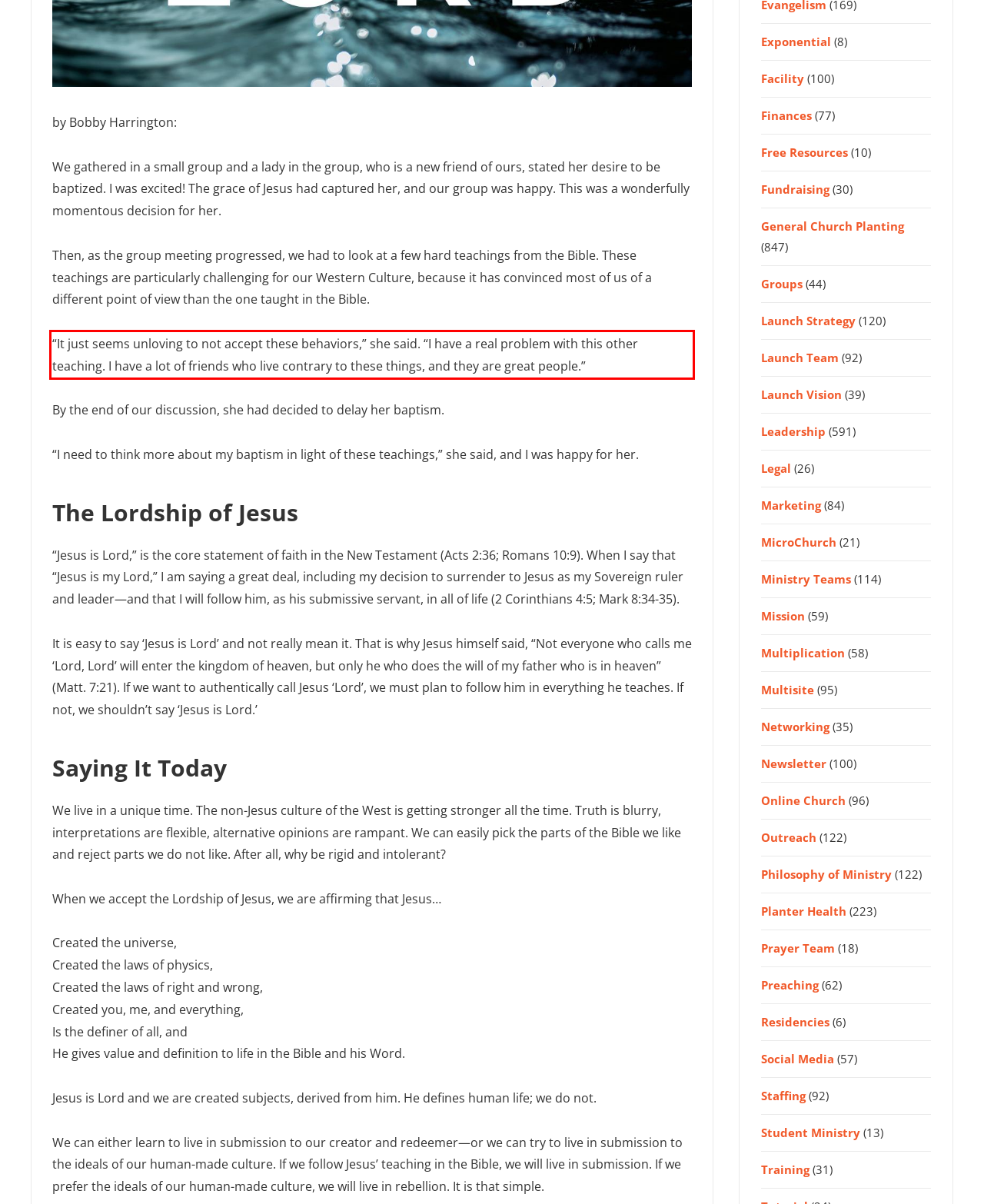Within the screenshot of the webpage, there is a red rectangle. Please recognize and generate the text content inside this red bounding box.

“It just seems unloving to not accept these behaviors,” she said. “I have a real problem with this other teaching. I have a lot of friends who live contrary to these things, and they are great people.”